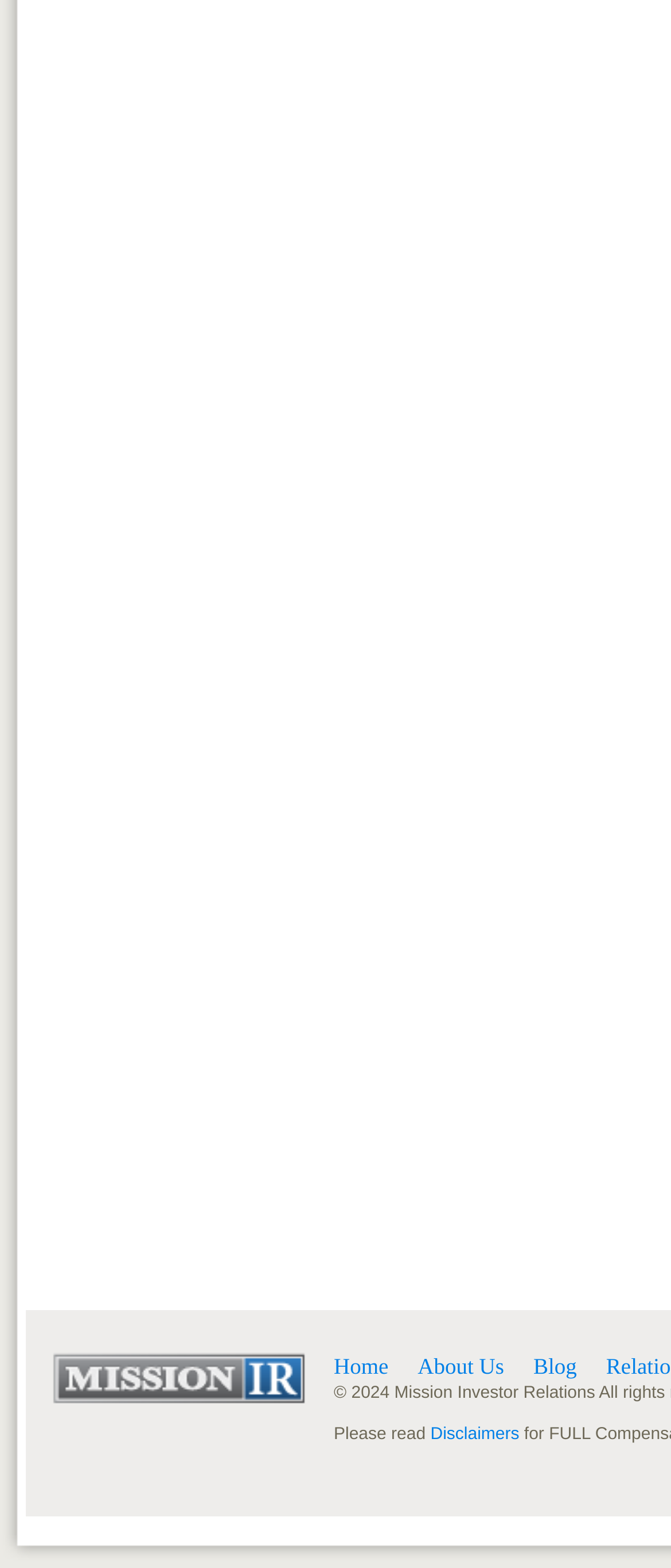Provide a thorough and detailed response to the question by examining the image: 
What symbol is used to represent copyright?

The symbol used to represent copyright is '©', which can be found in the StaticText element with the text '©', located at the bottom of the webpage, indicated by its y1 coordinate being 0.883.